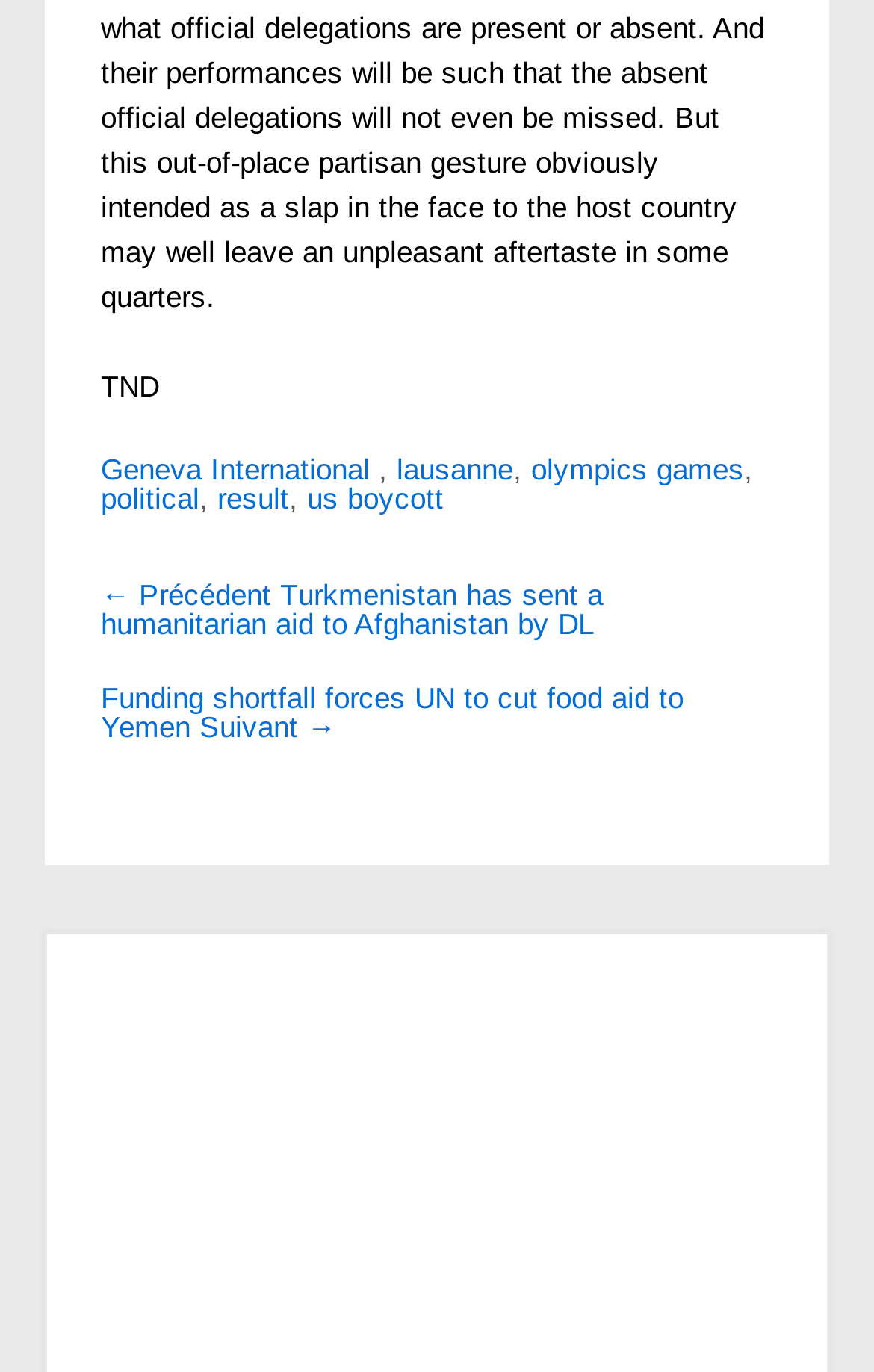What is the topic of the article after this one?
From the screenshot, provide a brief answer in one word or phrase.

Funding shortfall forces UN to cut food aid to Yemen